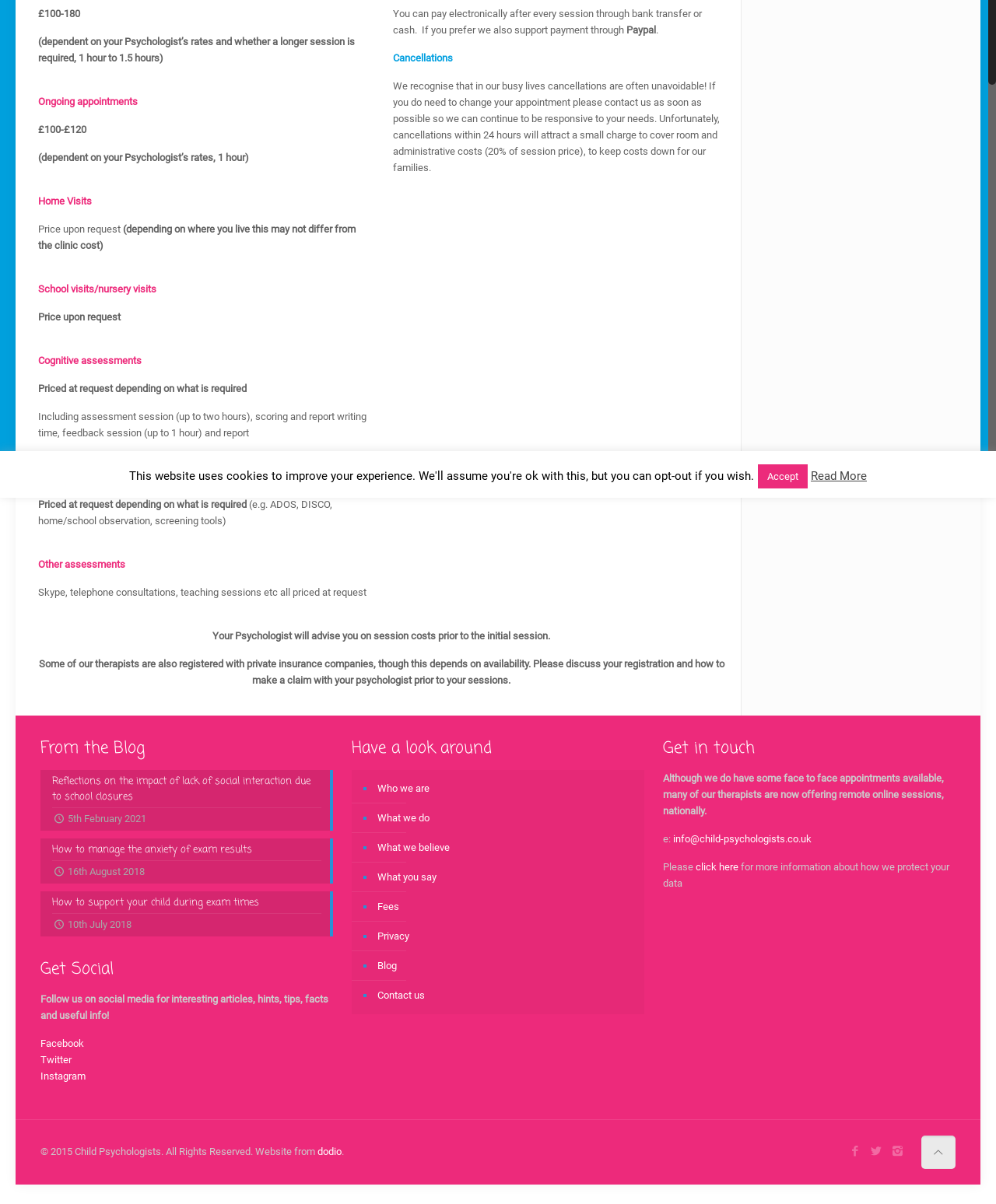Locate and provide the bounding box coordinates for the HTML element that matches this description: "dodio".

[0.319, 0.952, 0.343, 0.961]